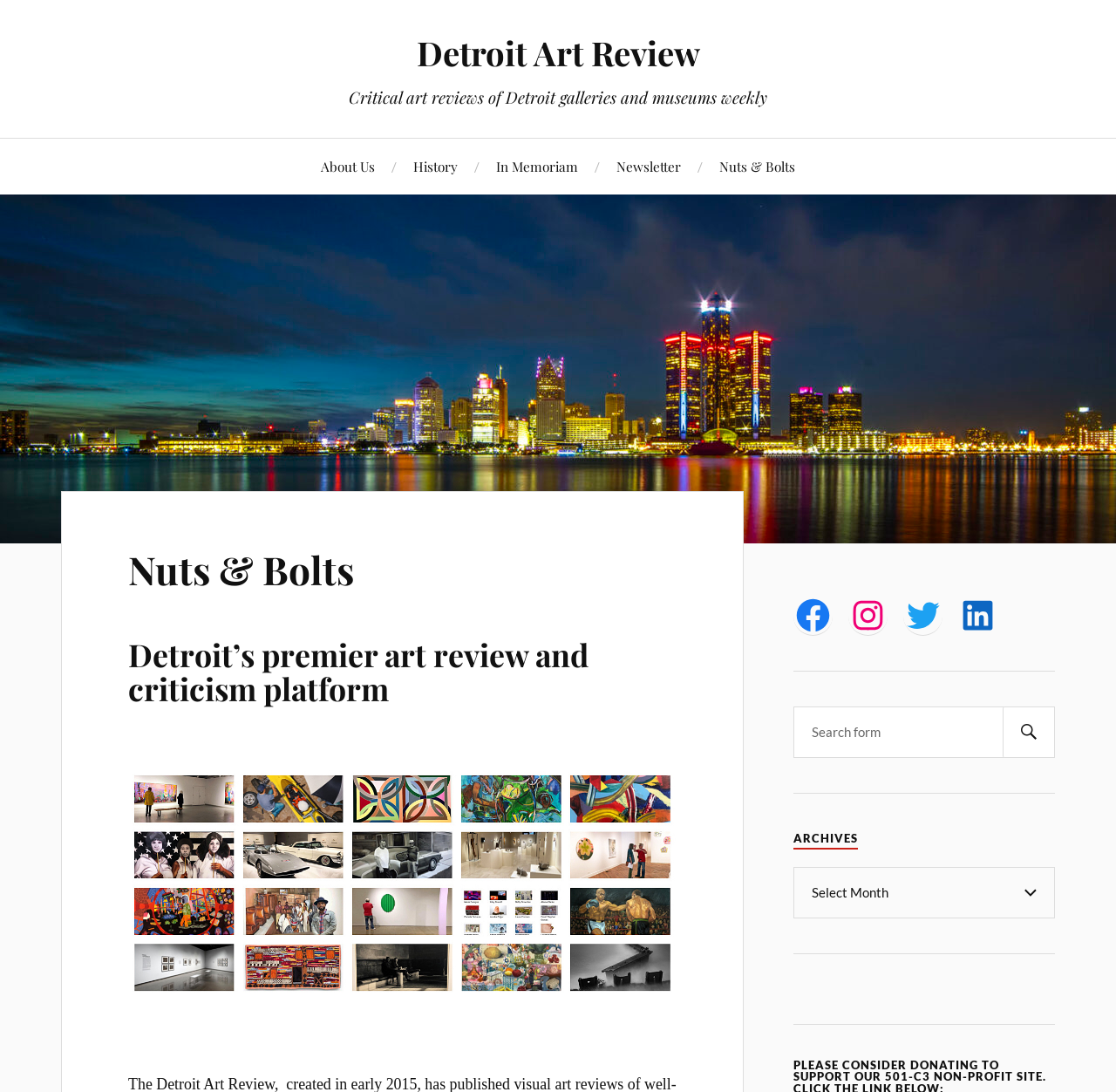Please identify the bounding box coordinates of the element that needs to be clicked to perform the following instruction: "read about Nuts & Bolts".

[0.115, 0.498, 0.606, 0.544]